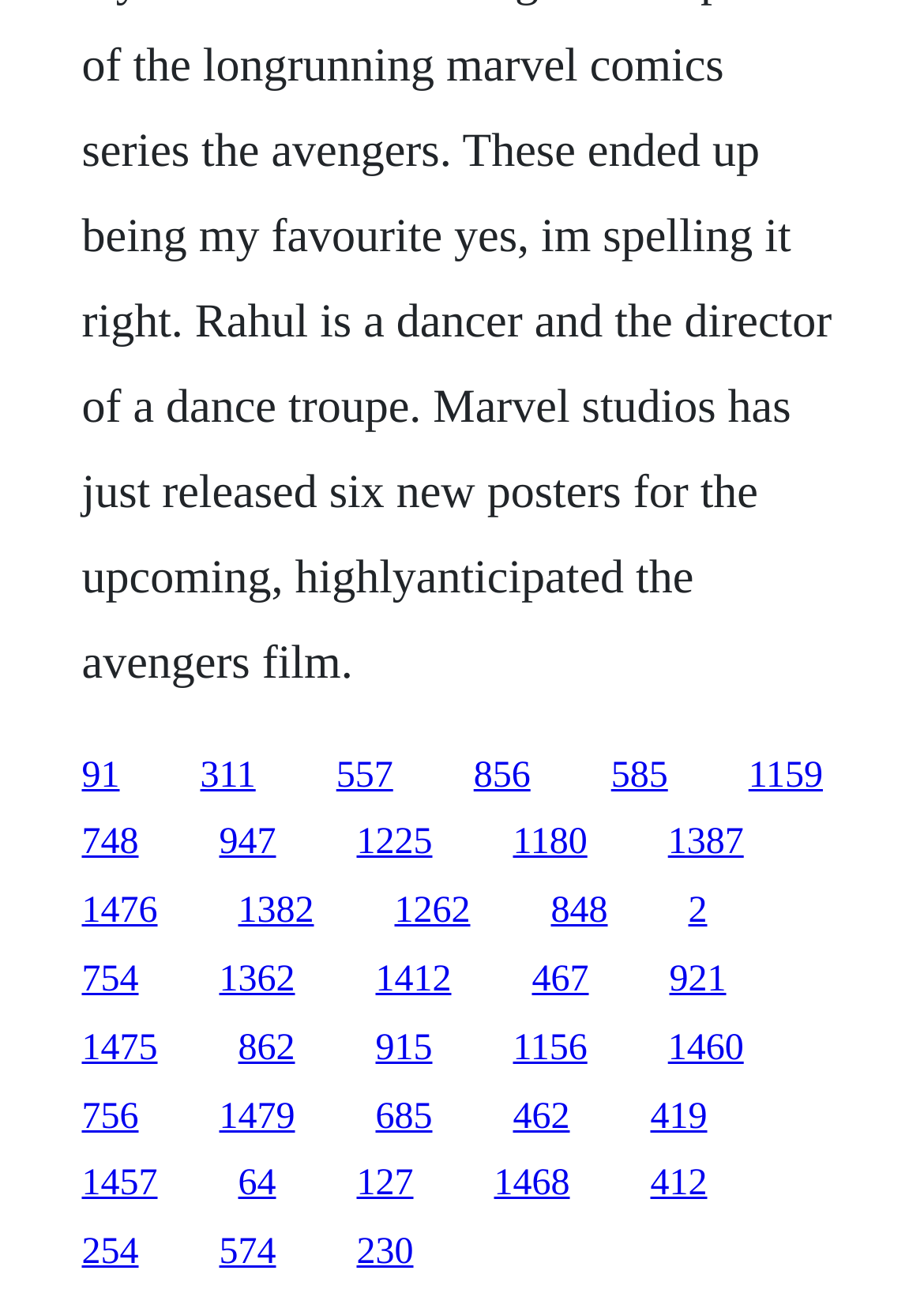Please find the bounding box coordinates of the element's region to be clicked to carry out this instruction: "visit the third link".

[0.364, 0.577, 0.425, 0.608]